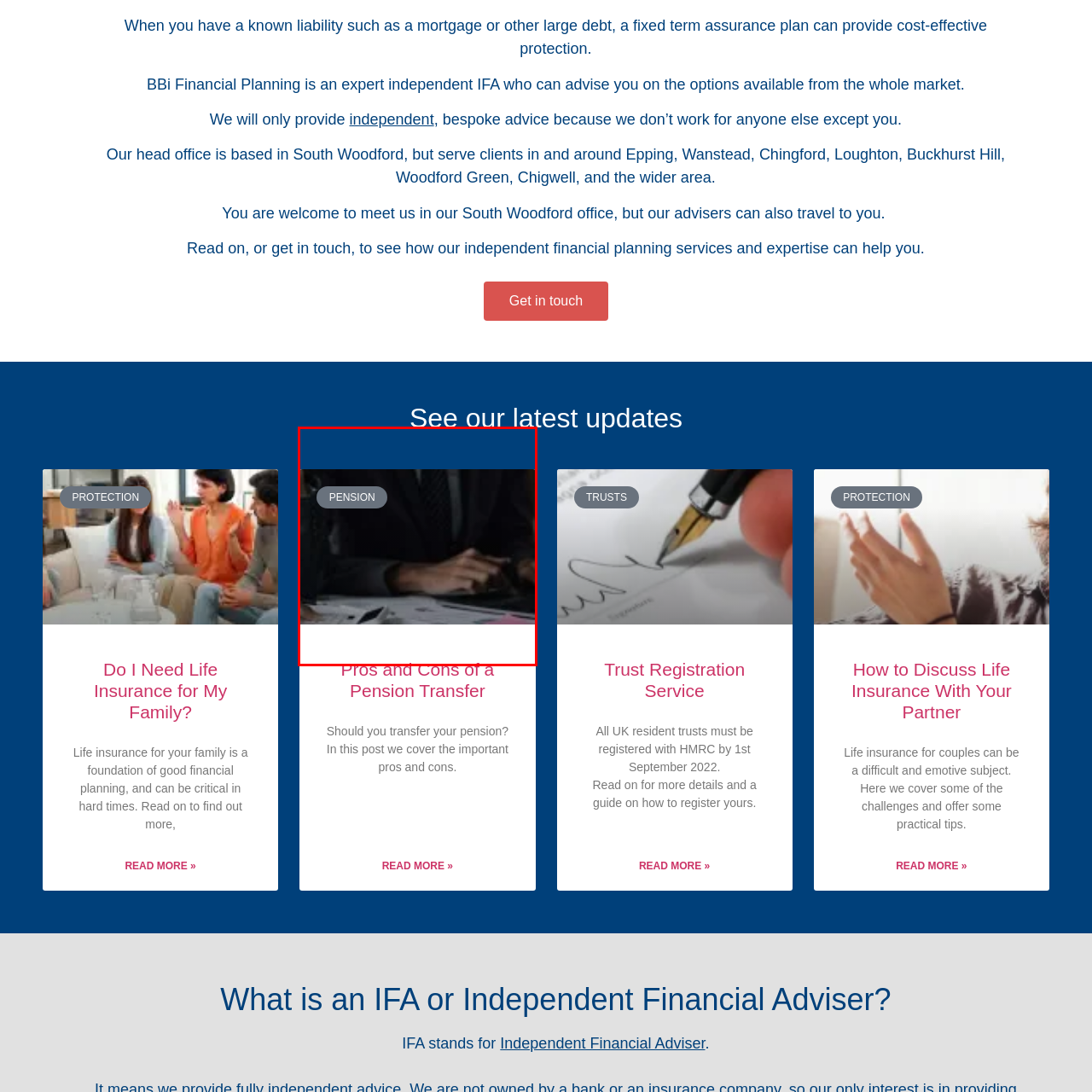Take a close look at the image marked with a red boundary and thoroughly answer the ensuing question using the information observed in the image:
What is the role of the person in the image?

The image suggests that the person in the image is an independent financial adviser, as they are guiding the client through complex financial matters, specifically pension options, and providing expert advice to help the client make informed decisions.